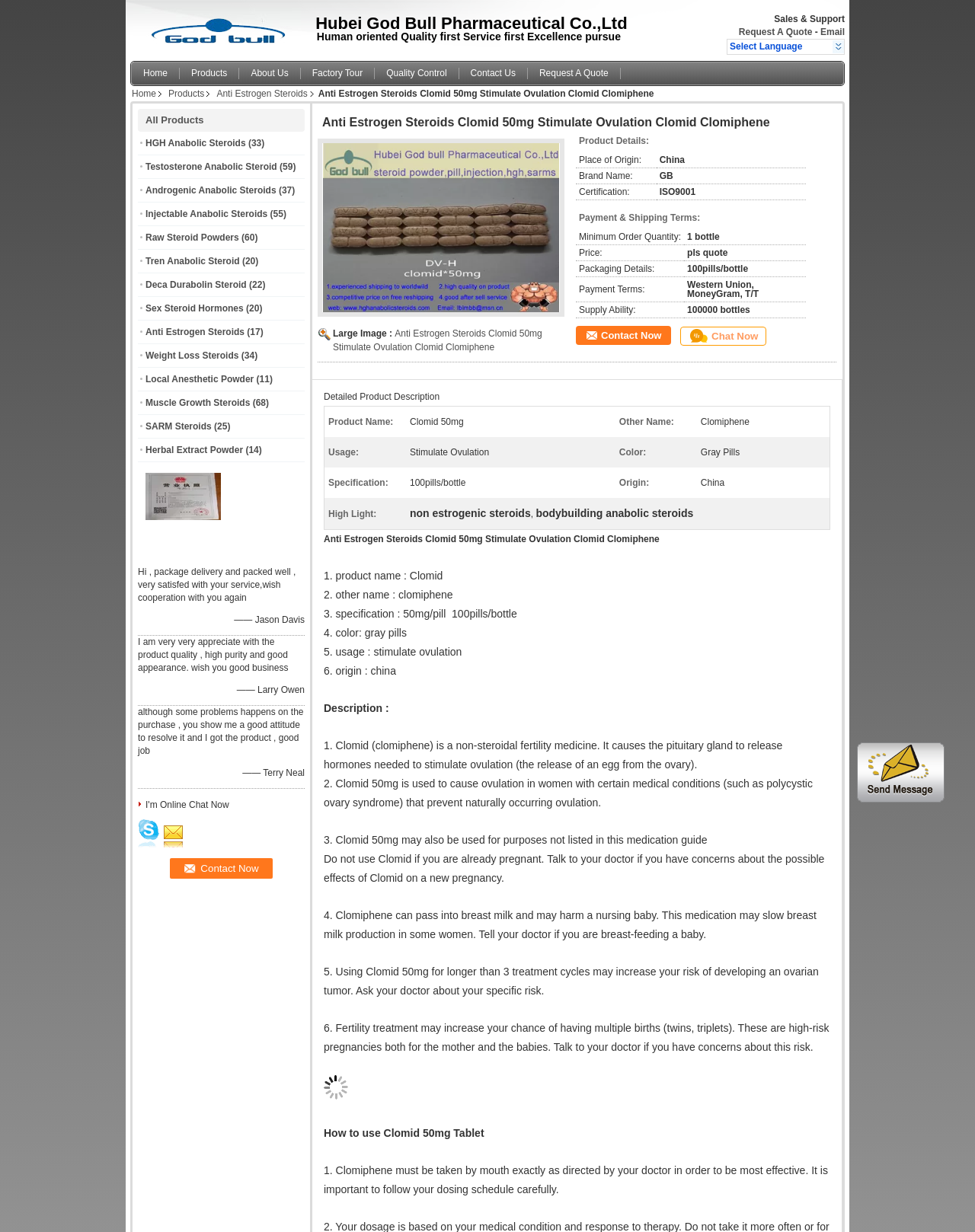Determine the bounding box coordinates for the area you should click to complete the following instruction: "Click the Send Message button".

[0.879, 0.603, 0.969, 0.651]